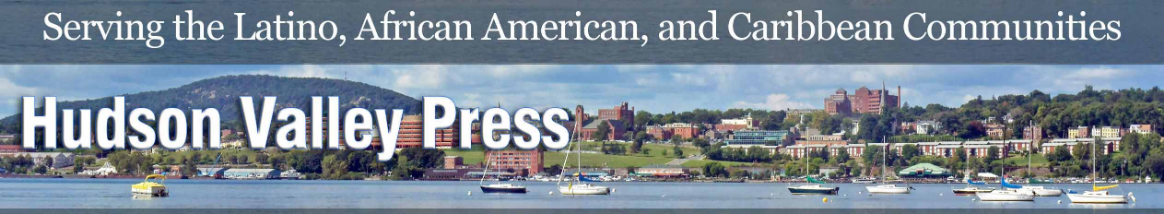What communities does the publication serve?
Based on the screenshot, give a detailed explanation to answer the question.

According to the caption, the publication 'Hudson Valley Press' is dedicated to serving the Latino, African American, and Caribbean communities, emphasizing its mission to connect with diverse local populations.